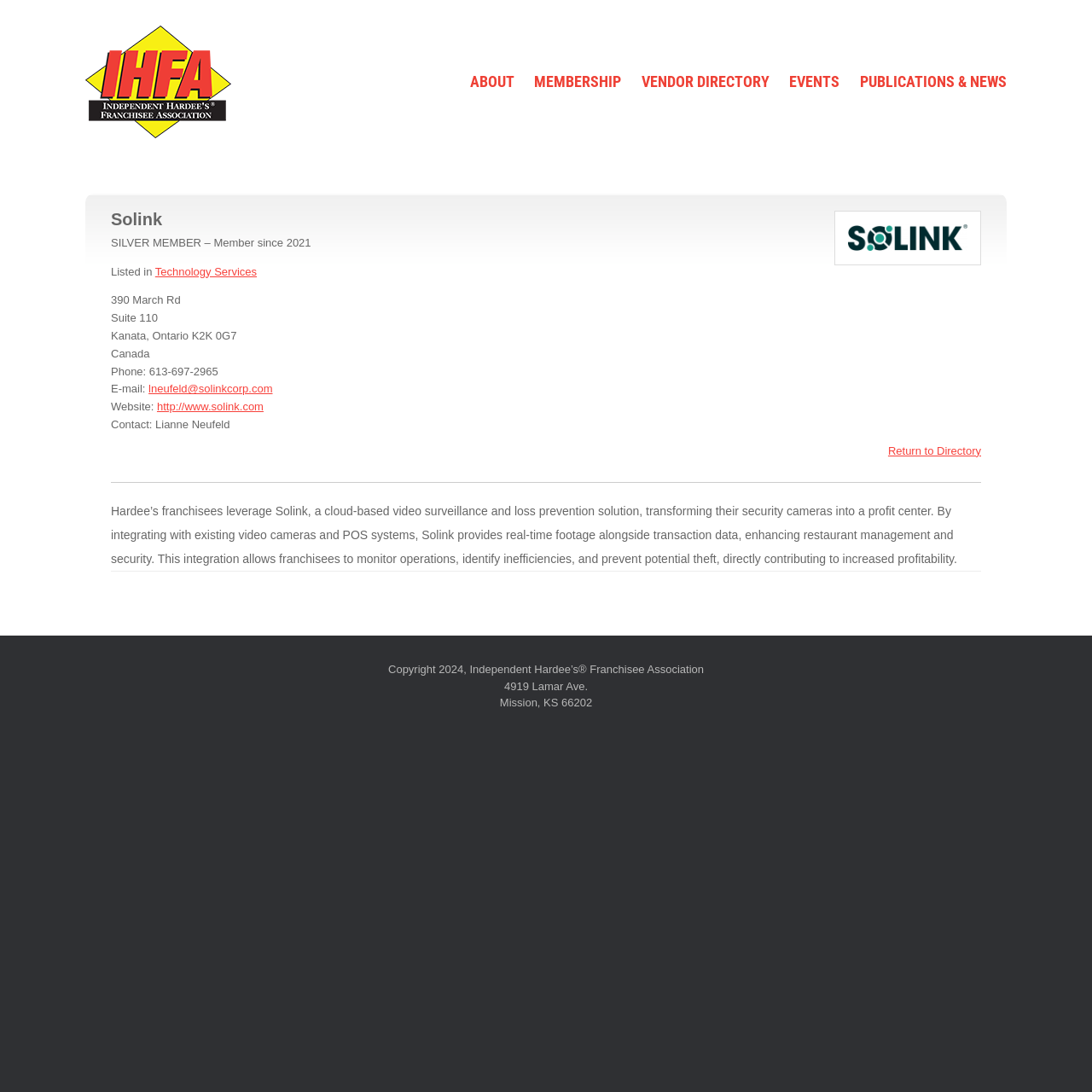Find the bounding box coordinates of the element I should click to carry out the following instruction: "go to home page".

None